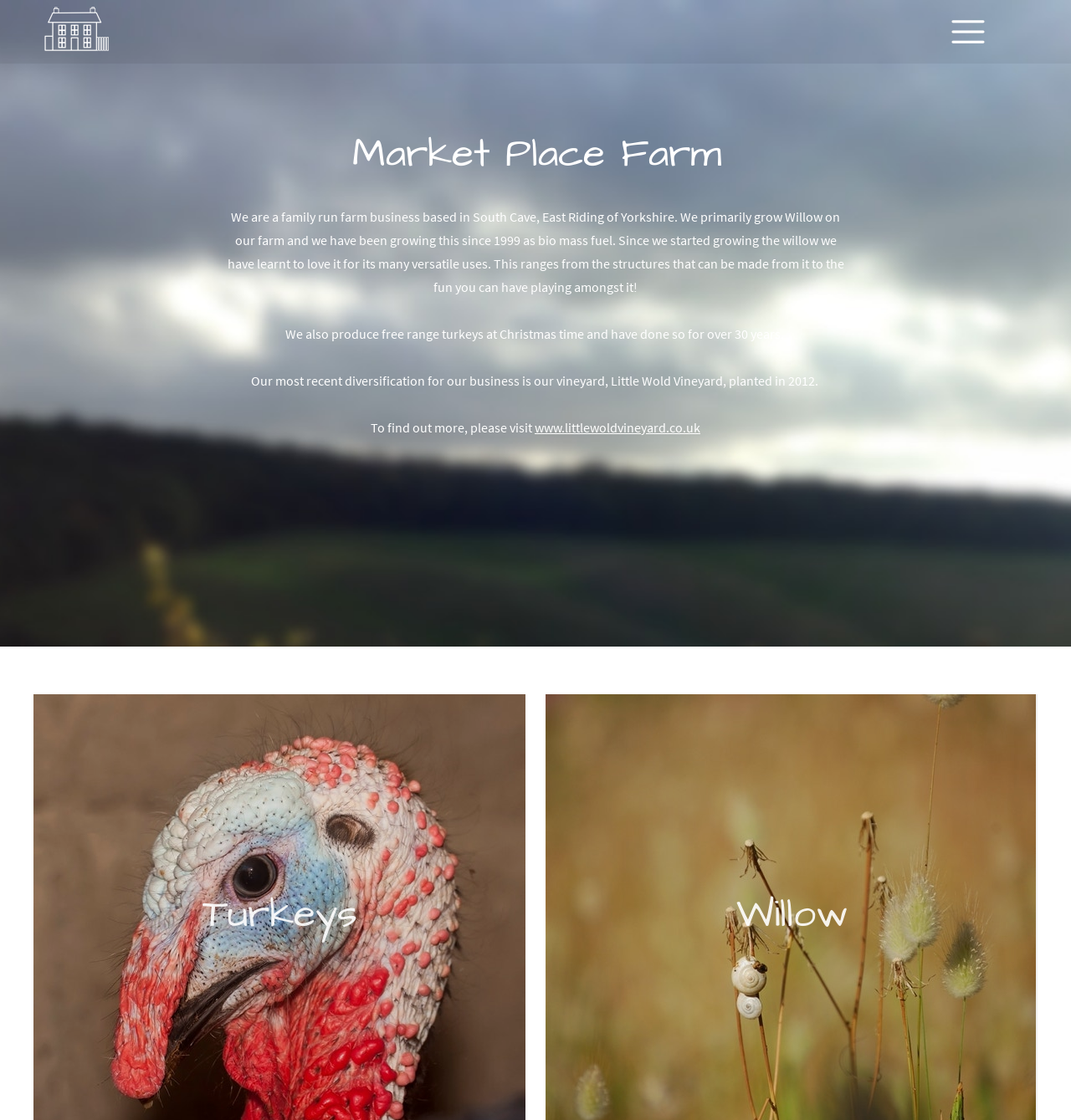What is the main business of Market Place Farm?
Please answer the question with a detailed response using the information from the screenshot.

Based on the webpage content, it is clear that Market Place Farm is a family run business, and the text describes their various activities such as growing willow, producing free-range turkeys, and having a vineyard.